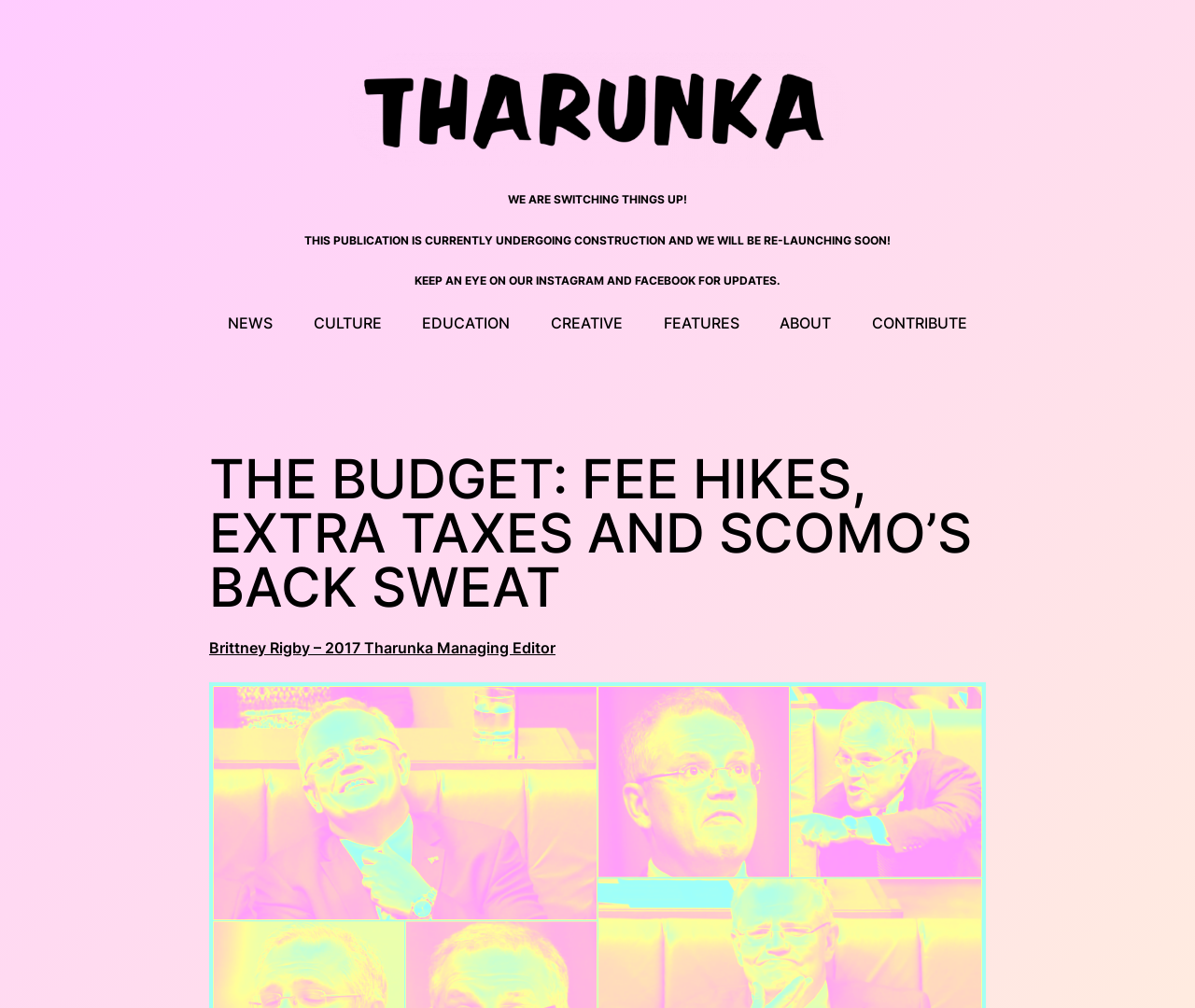Please study the image and answer the question comprehensively:
What is the current status of the publication?

The current status of the publication can be inferred from the static text elements on the webpage, which mention that the publication is 'currently undergoing construction and will be re-launching soon'.